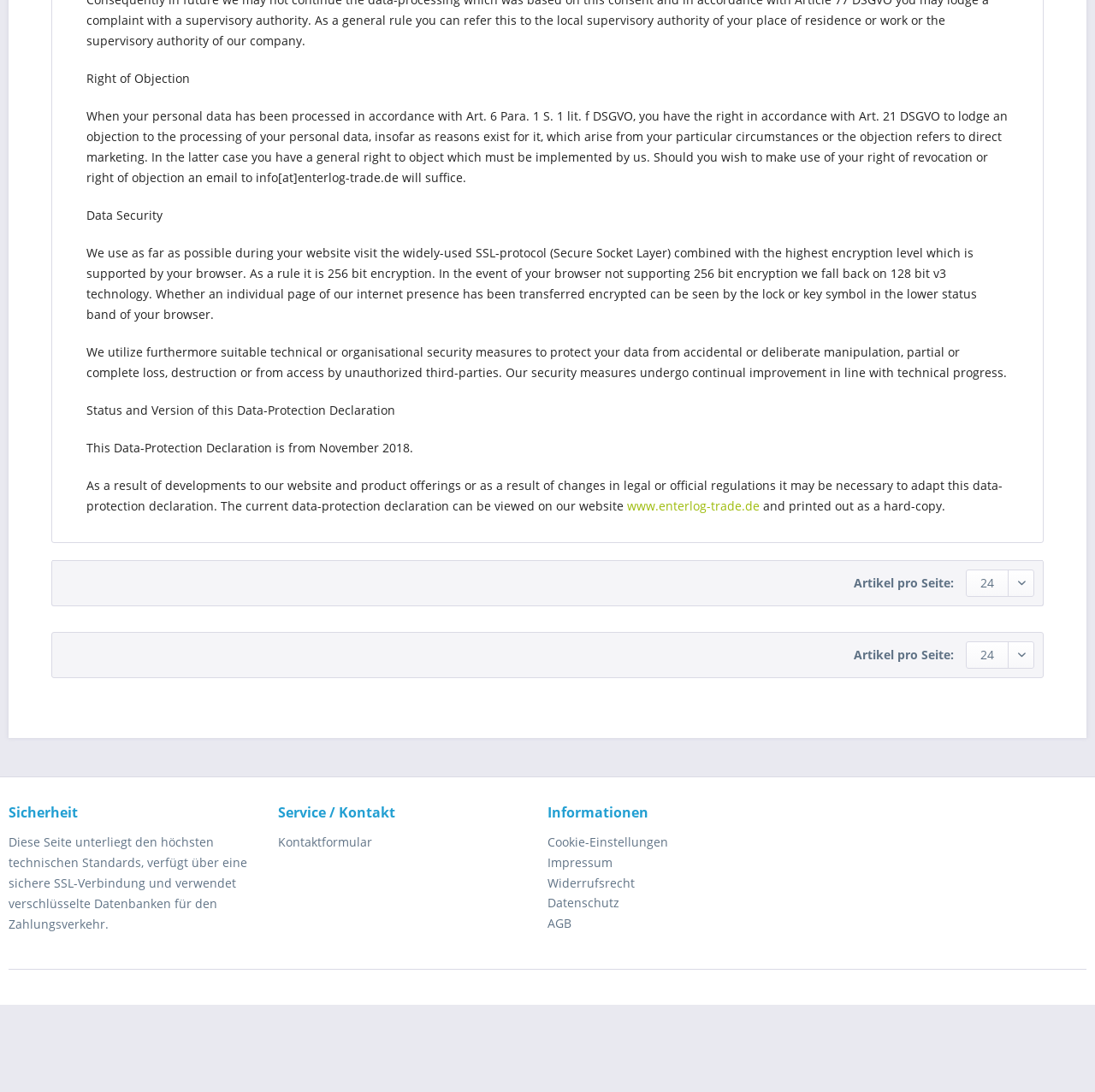Answer the question in a single word or phrase:
What encryption level is used by the website?

256 bit